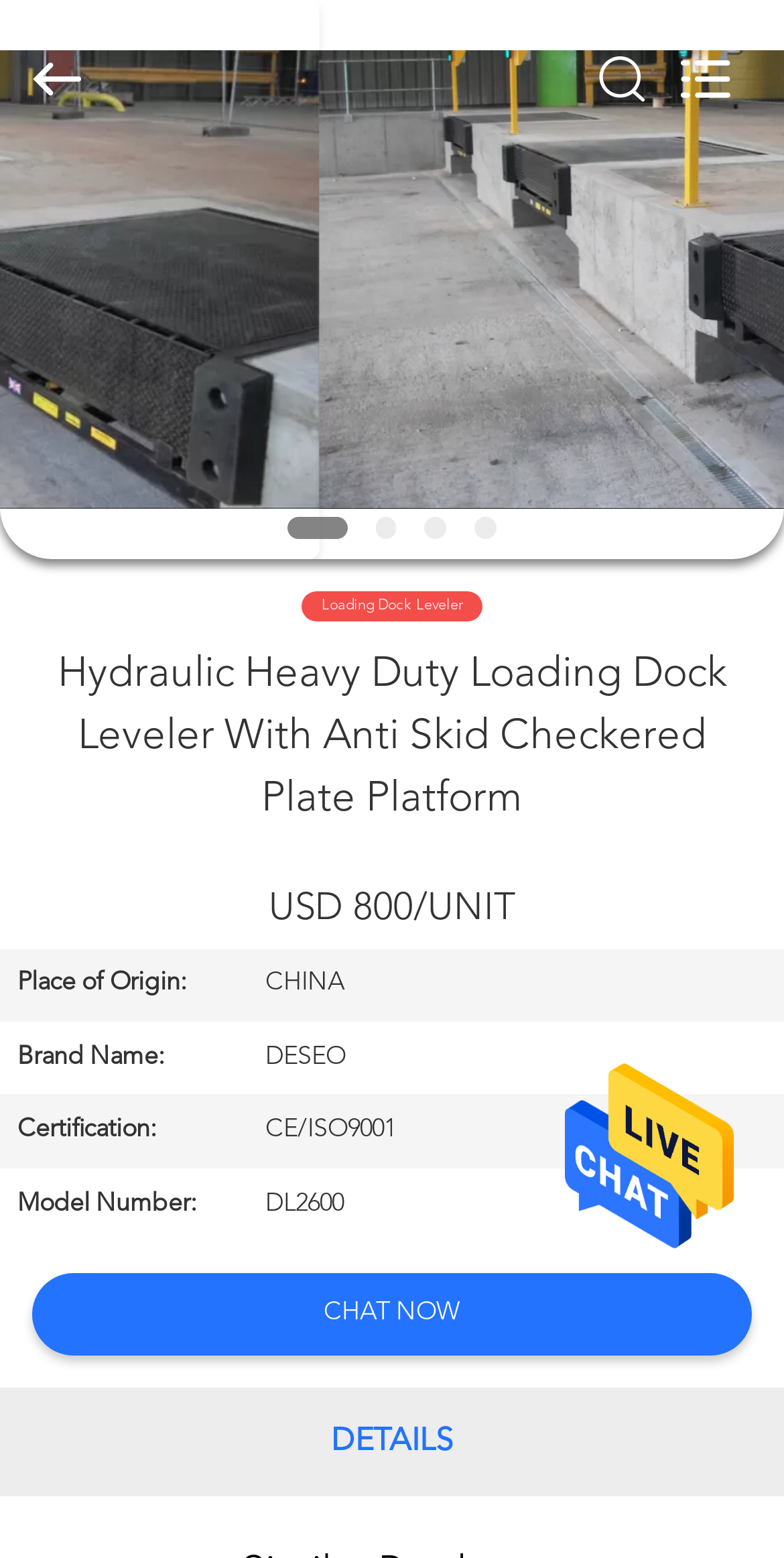What is the model number of the loading dock leveler?
Using the image, provide a detailed and thorough answer to the question.

I found the model number of the loading dock leveler by looking at the table on the webpage, which has a caption and several rows. In the fourth row, I found a rowheader 'Model Number:' and a gridcell 'DL2600', which is the model number of the product.